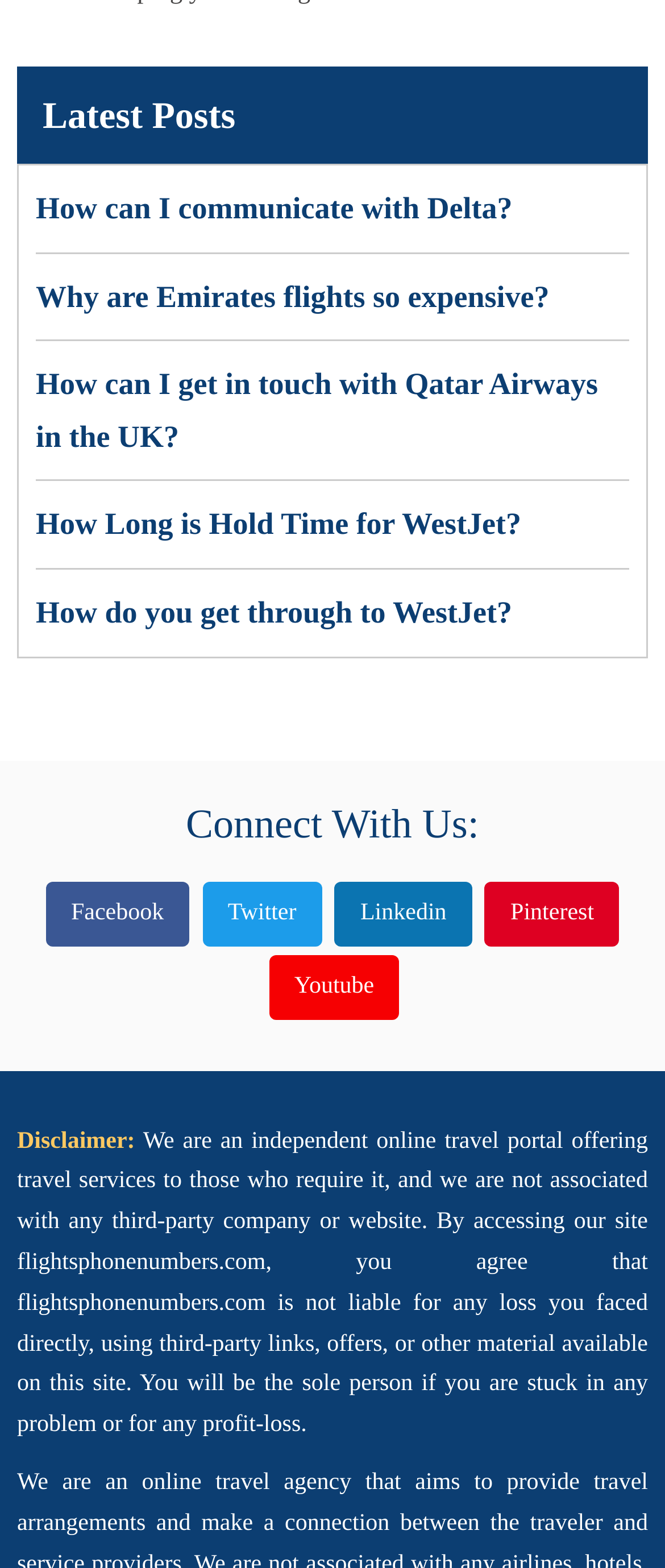How many social media links are available?
Please answer the question with a detailed and comprehensive explanation.

The website has a 'Connect With Us' section that contains links to five social media platforms: Facebook, Twitter, Linkedin, Pinterest, and Youtube.